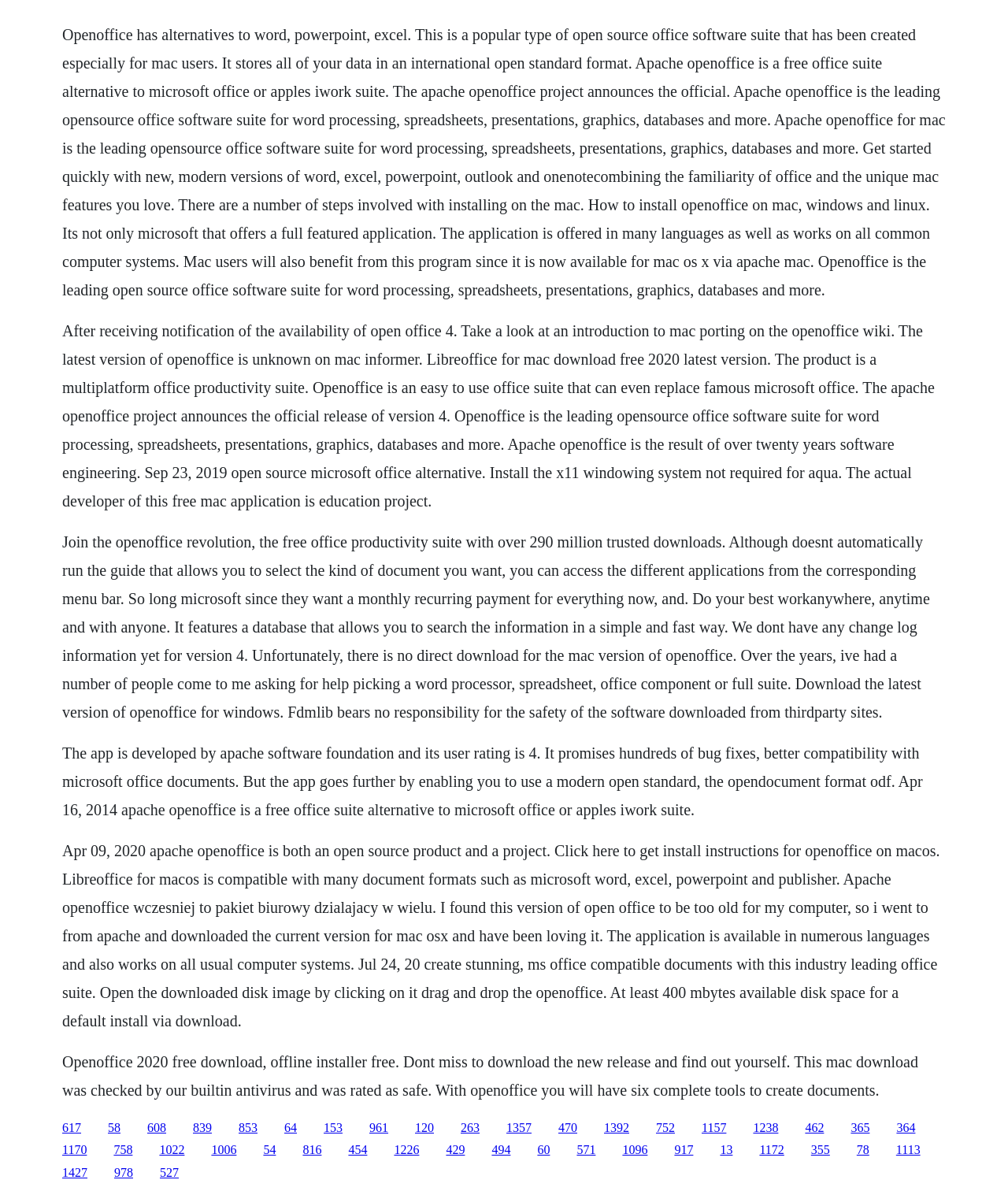Locate the coordinates of the bounding box for the clickable region that fulfills this instruction: "Get install instructions for OpenOffice on macOS".

[0.502, 0.941, 0.527, 0.952]